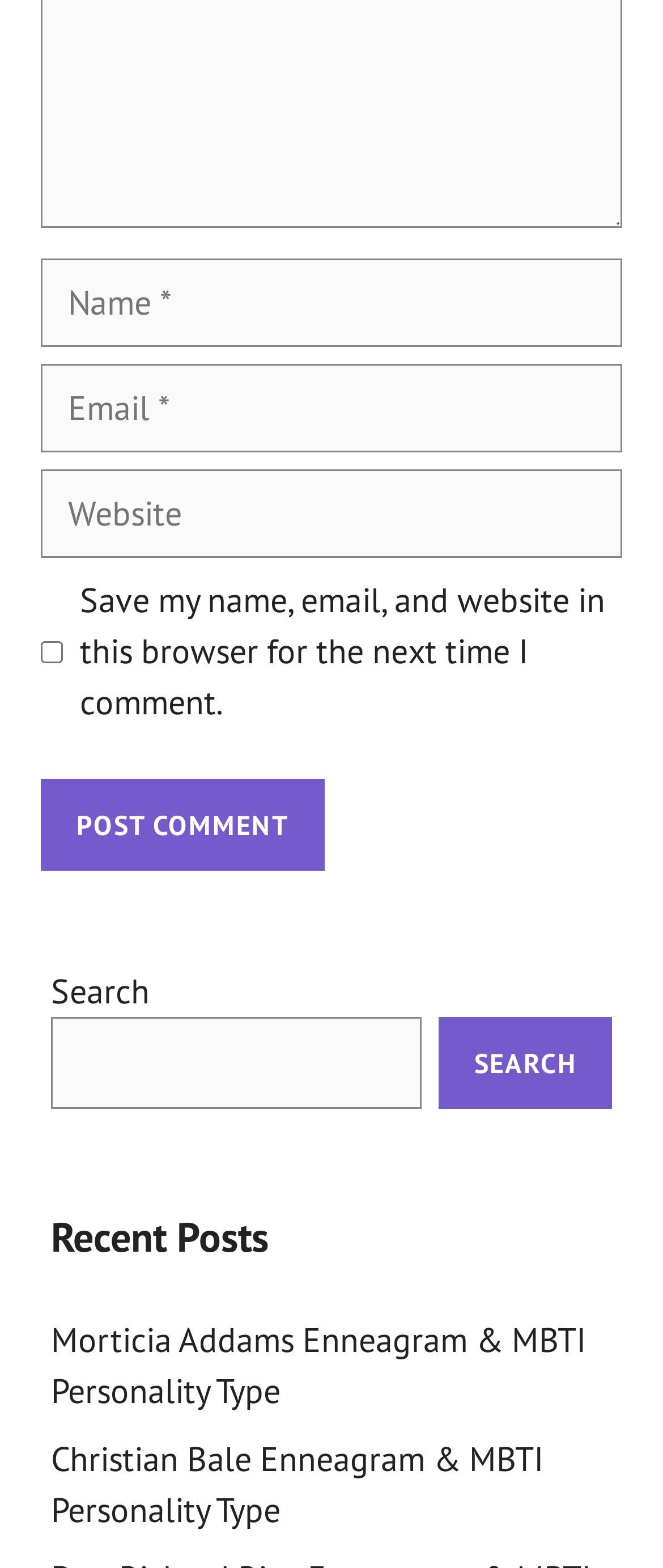Find and provide the bounding box coordinates for the UI element described here: "name="submit" value="Post Comment"". The coordinates should be given as four float numbers between 0 and 1: [left, top, right, bottom].

[0.062, 0.497, 0.49, 0.556]